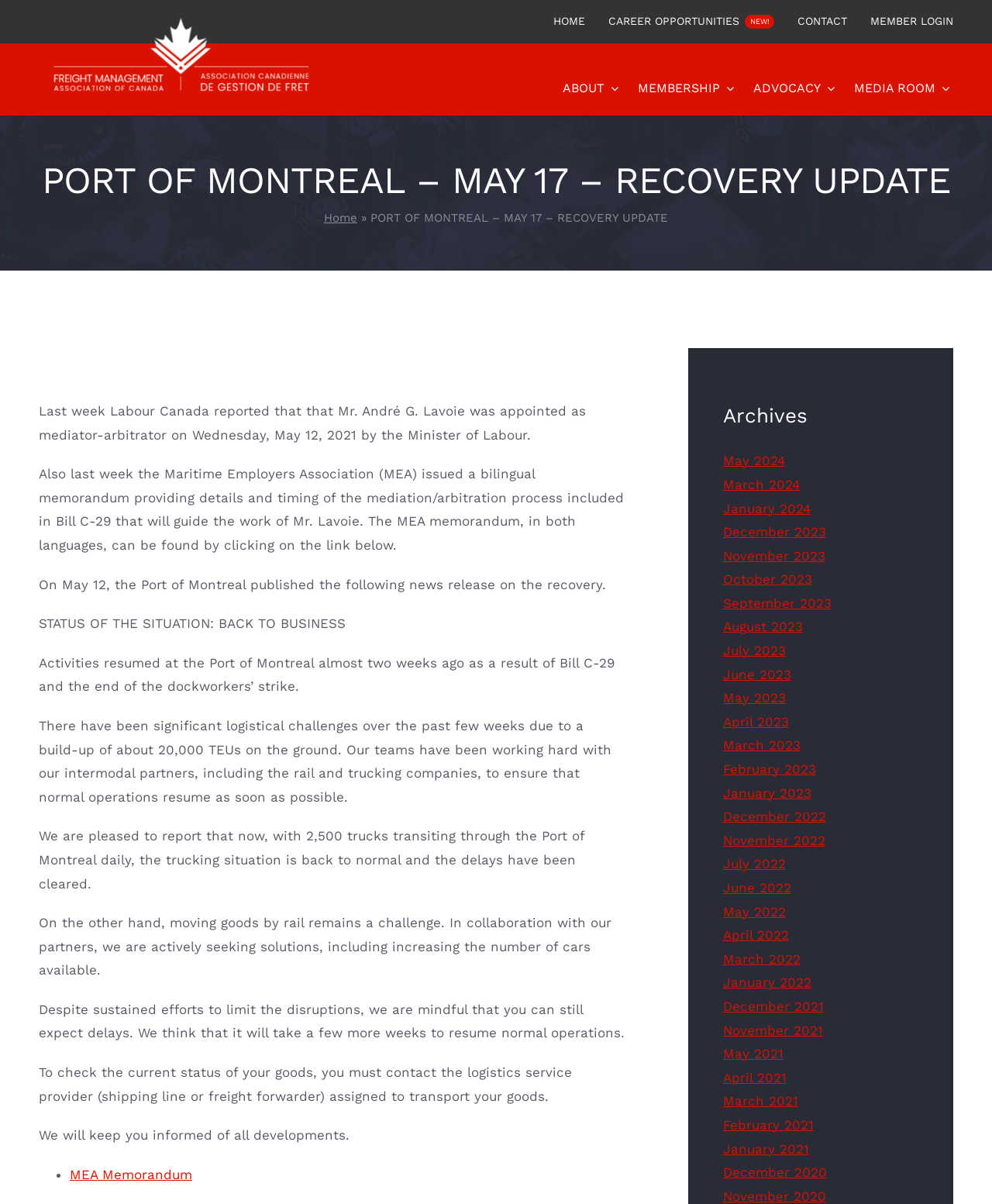Offer an extensive depiction of the webpage and its key elements.

The webpage is titled "PORT OF MONTREAL - MAY 17 - RECOVERY UPDATE" and is related to the Freight Management Association of Canada. At the top of the page, there is a mini menu with links to "HOME", "CAREER OPPORTUNITIES NEW!", "CONTACT", and "MEMBER LOGIN". Below this, there is a main menu with links to "ABOUT", "MEMBERSHIP", "ADVOCACY", and "MEDIA ROOM".

The main content of the page is divided into sections. The first section is a news update about the appointment of Mr. André G. Lavoie as mediator-arbitrator by the Minister of Labour. This section also mentions a memorandum issued by the Maritime Employers Association (MEA) regarding the mediation/arbitration process.

The next section is titled "STATUS OF THE SITUATION: BACK TO BUSINESS" and provides an update on the recovery of the Port of Montreal after a strike. The text explains that activities have resumed, but there are still logistical challenges, particularly with rail transportation. The section also mentions that trucking operations have returned to normal.

There is a list of archives on the right side of the page, with links to news updates from previous months and years. At the bottom of the page, there is a link to the MEA memorandum and a "Go to Top" button.

Overall, the webpage appears to be a news update and information page for the Freight Management Association of Canada, with a focus on the Port of Montreal and its recovery from a strike.